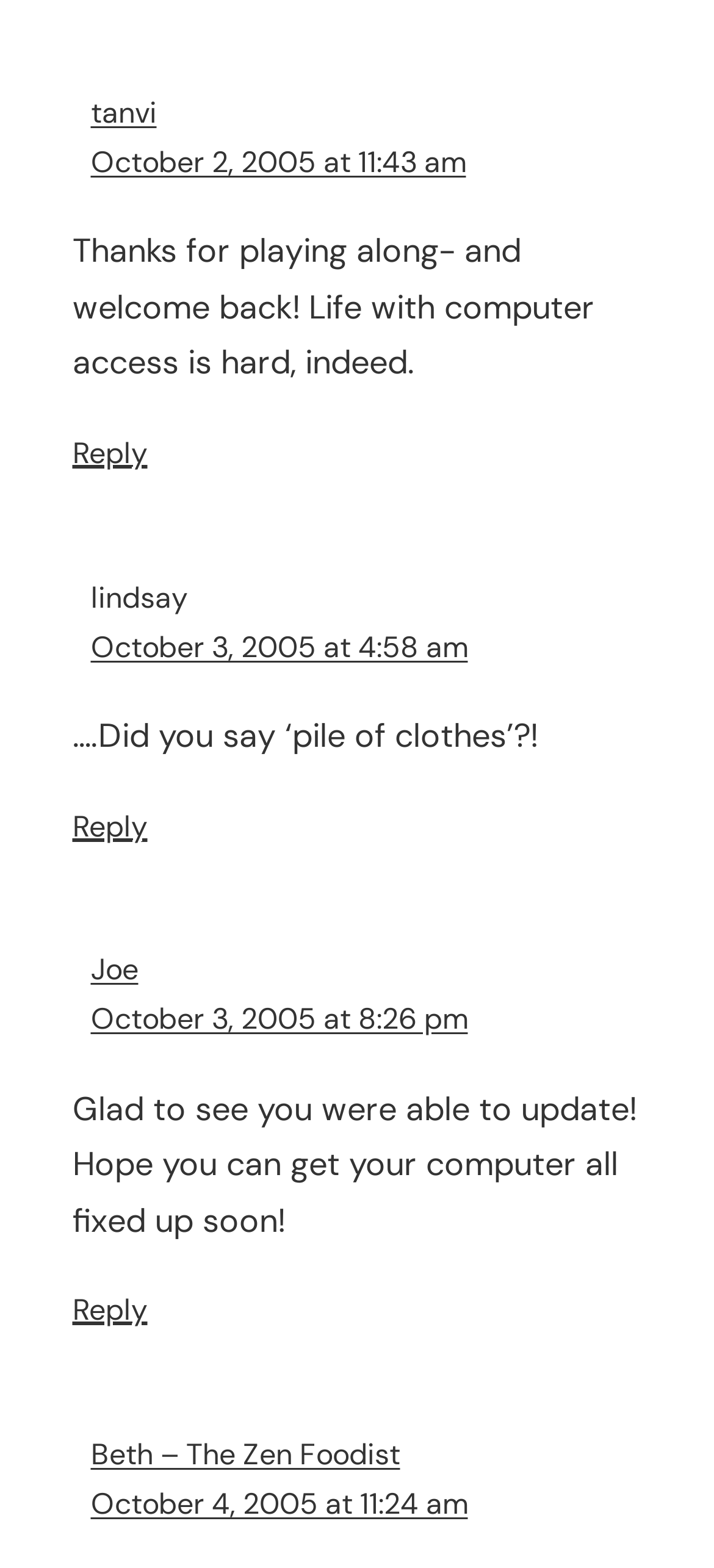What is the time of the last comment?
Refer to the image and offer an in-depth and detailed answer to the question.

The time of the last comment is '11:24 am' as indicated by the time element with the link text 'October 4, 2005 at 11:24 am'.